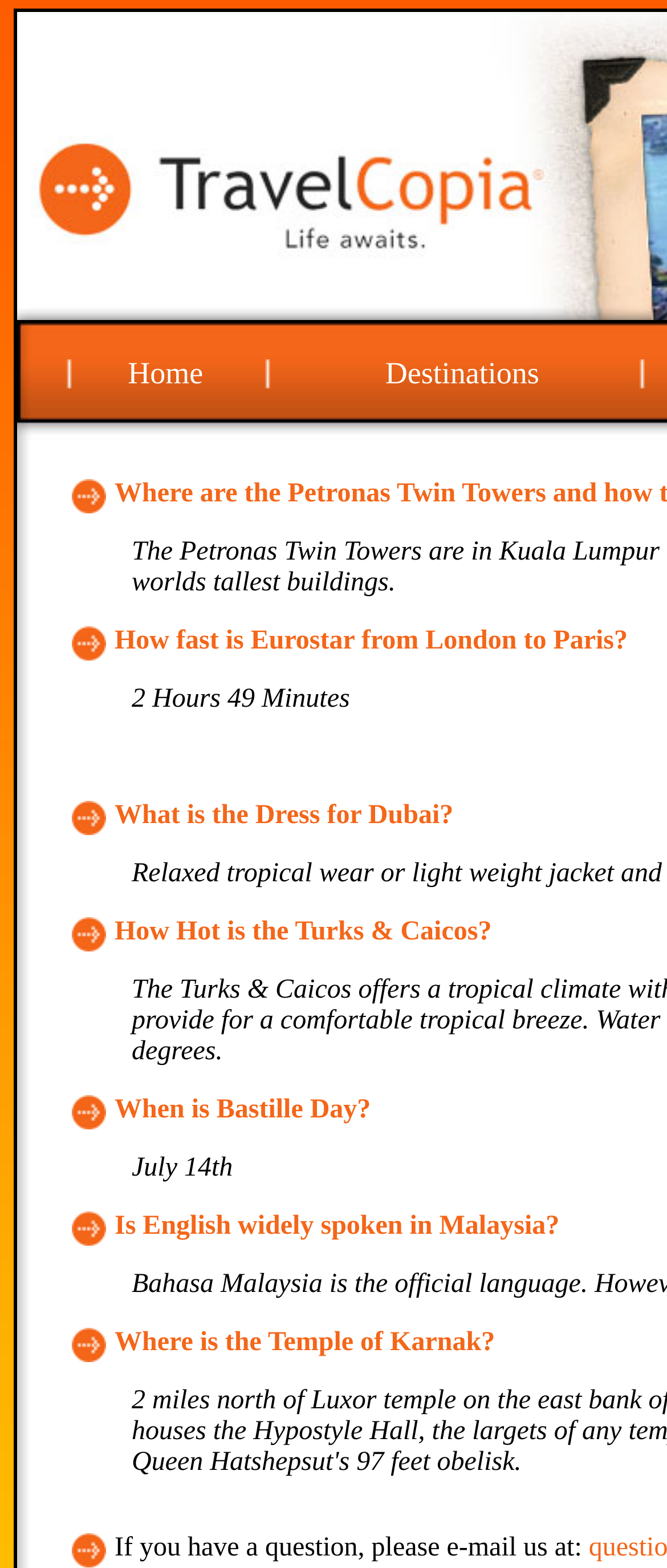Determine the bounding box coordinates of the UI element that matches the following description: "Home". The coordinates should be four float numbers between 0 and 1 in the format [left, top, right, bottom].

[0.192, 0.227, 0.304, 0.249]